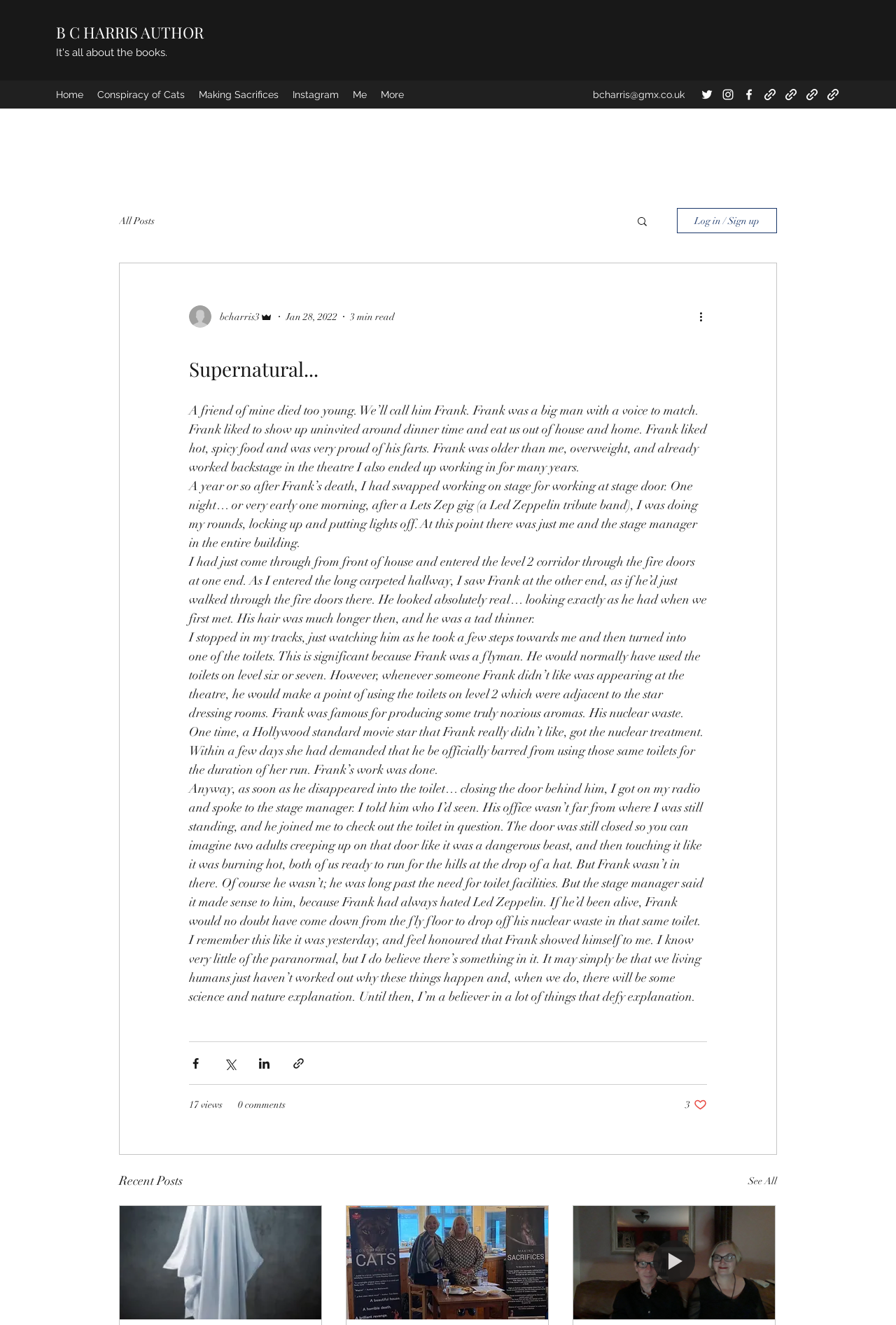Calculate the bounding box coordinates of the UI element given the description: "B C HARRIS AUTHOR".

[0.062, 0.016, 0.227, 0.032]